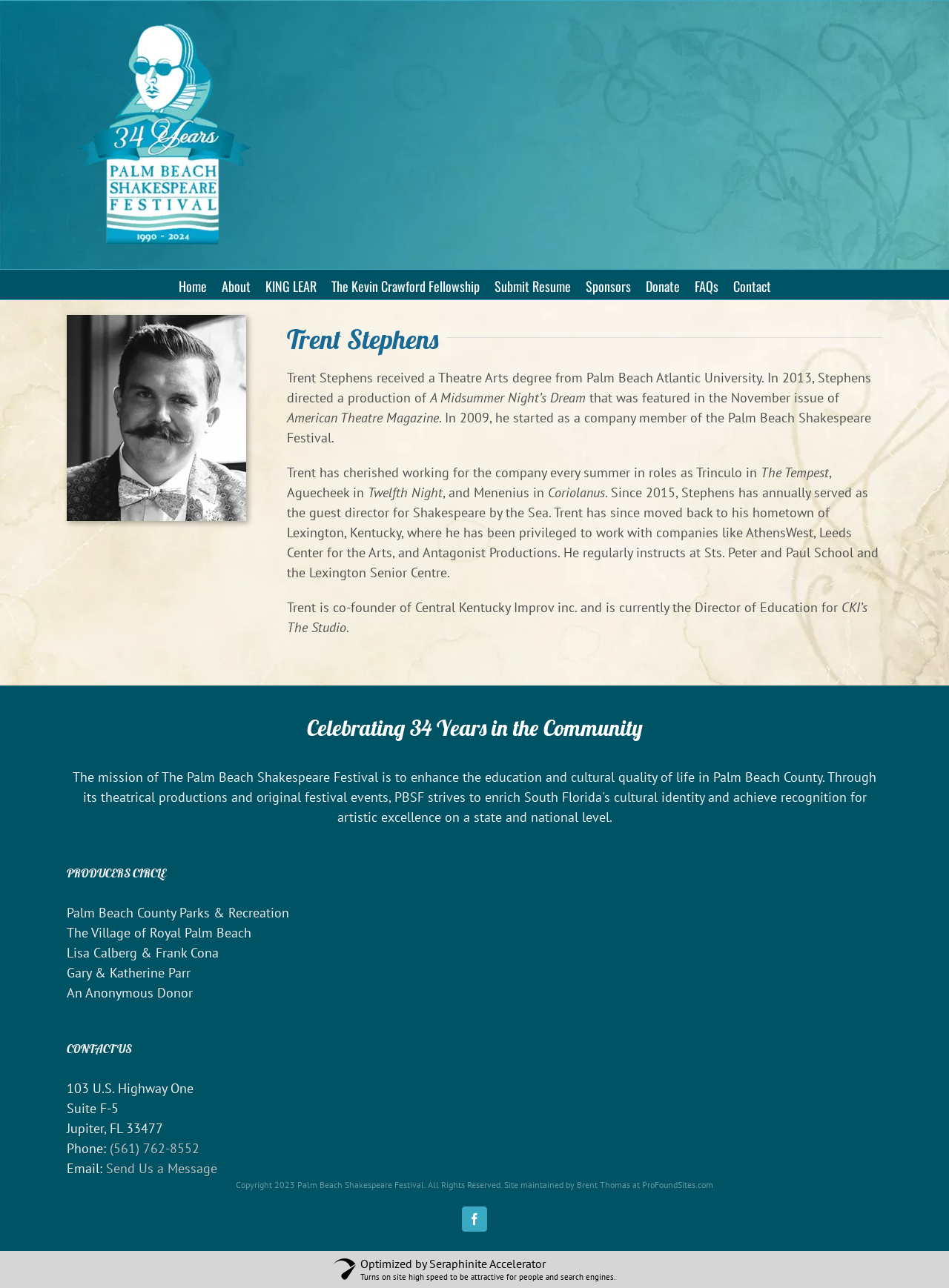Use the information in the screenshot to answer the question comprehensively: What is the address of the Palm Beach Shakespeare Festival?

The webpage provides the contact information of the Palm Beach Shakespeare Festival, including the address, which is 103 U.S. Highway One, Suite F-5, Jupiter, FL 33477.